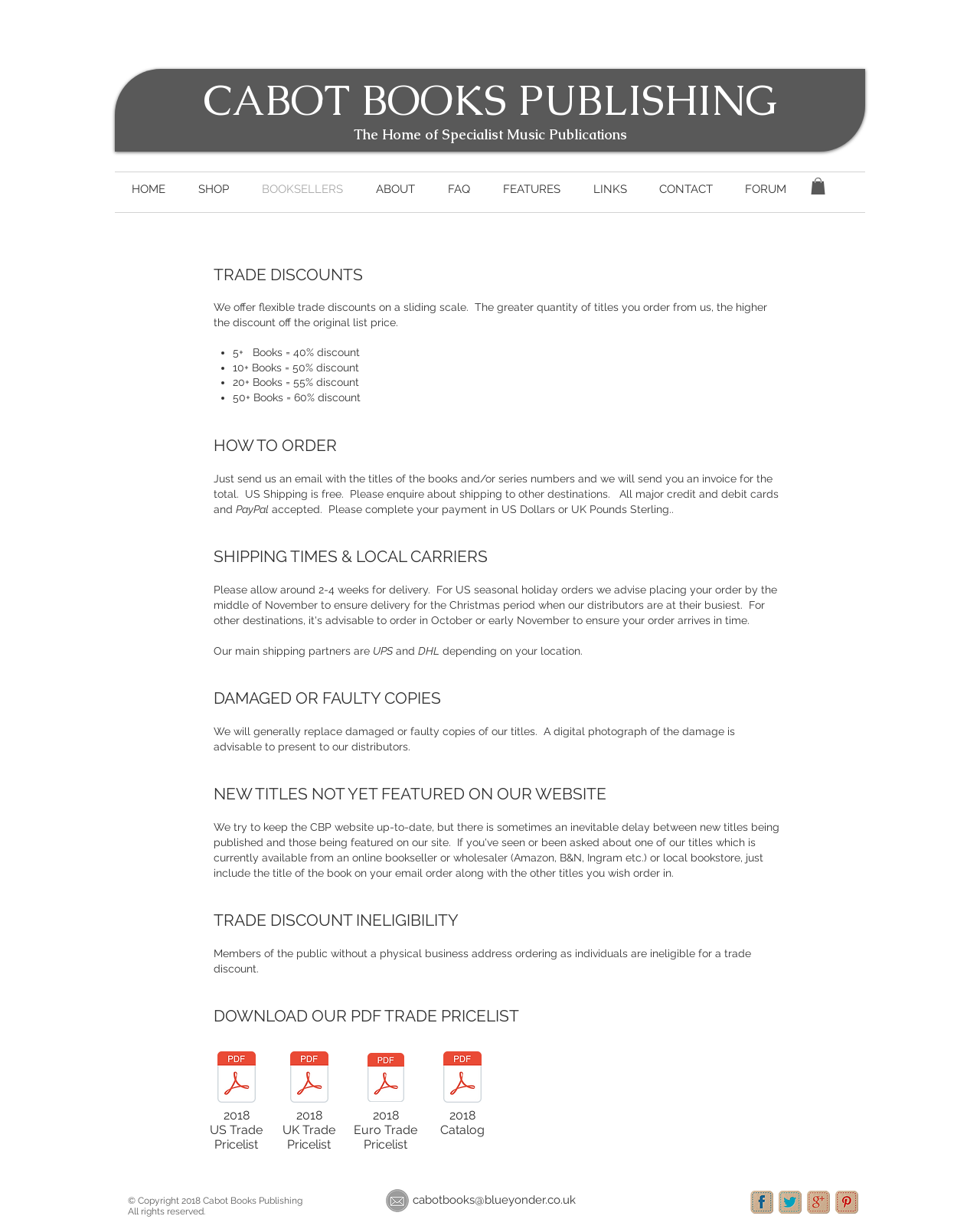What is the condition for ineligibility for trade discounts?
Look at the webpage screenshot and answer the question with a detailed explanation.

According to the 'TRADE DISCOUNT INELIGIBILITY' section, members of the public without a physical business address who order as individuals are ineligible for trade discounts.